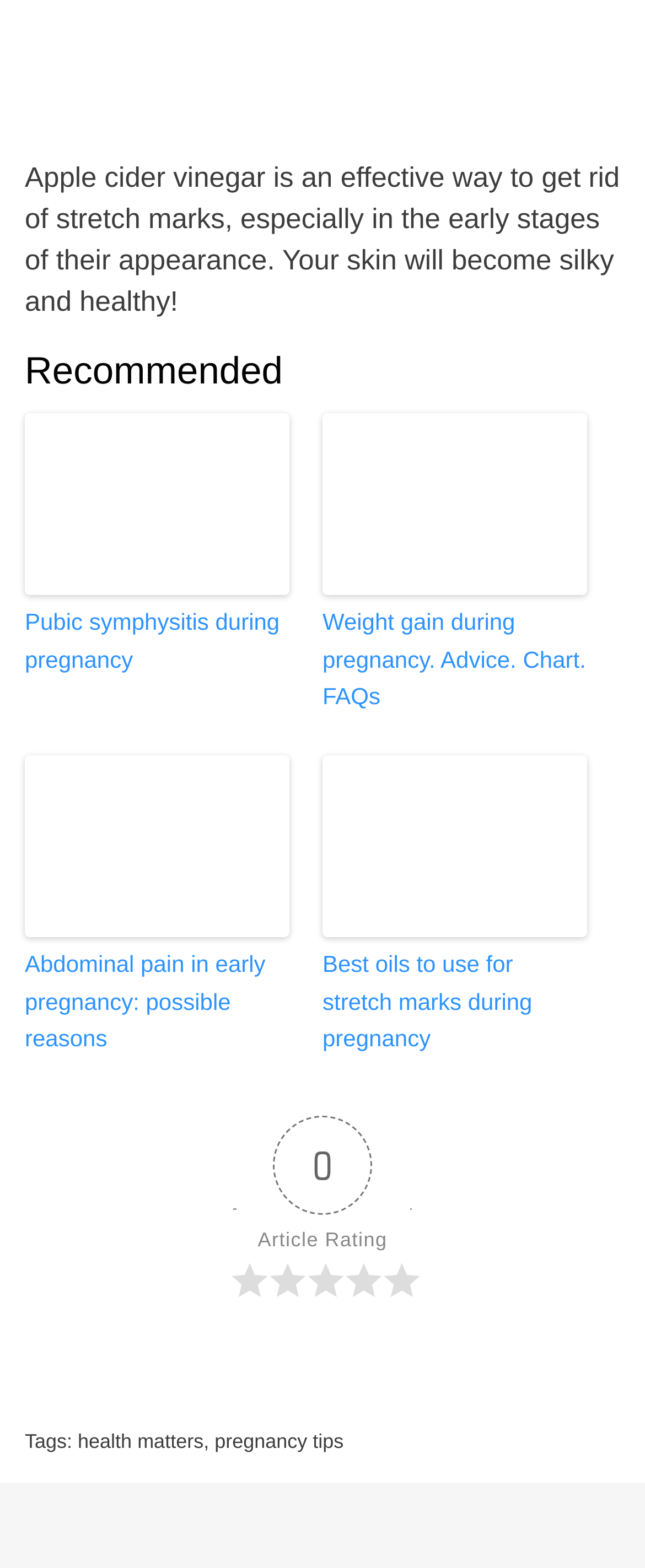Given the description "Pubic symphysitis during pregnancy", provide the bounding box coordinates of the corresponding UI element.

[0.038, 0.264, 0.449, 0.432]